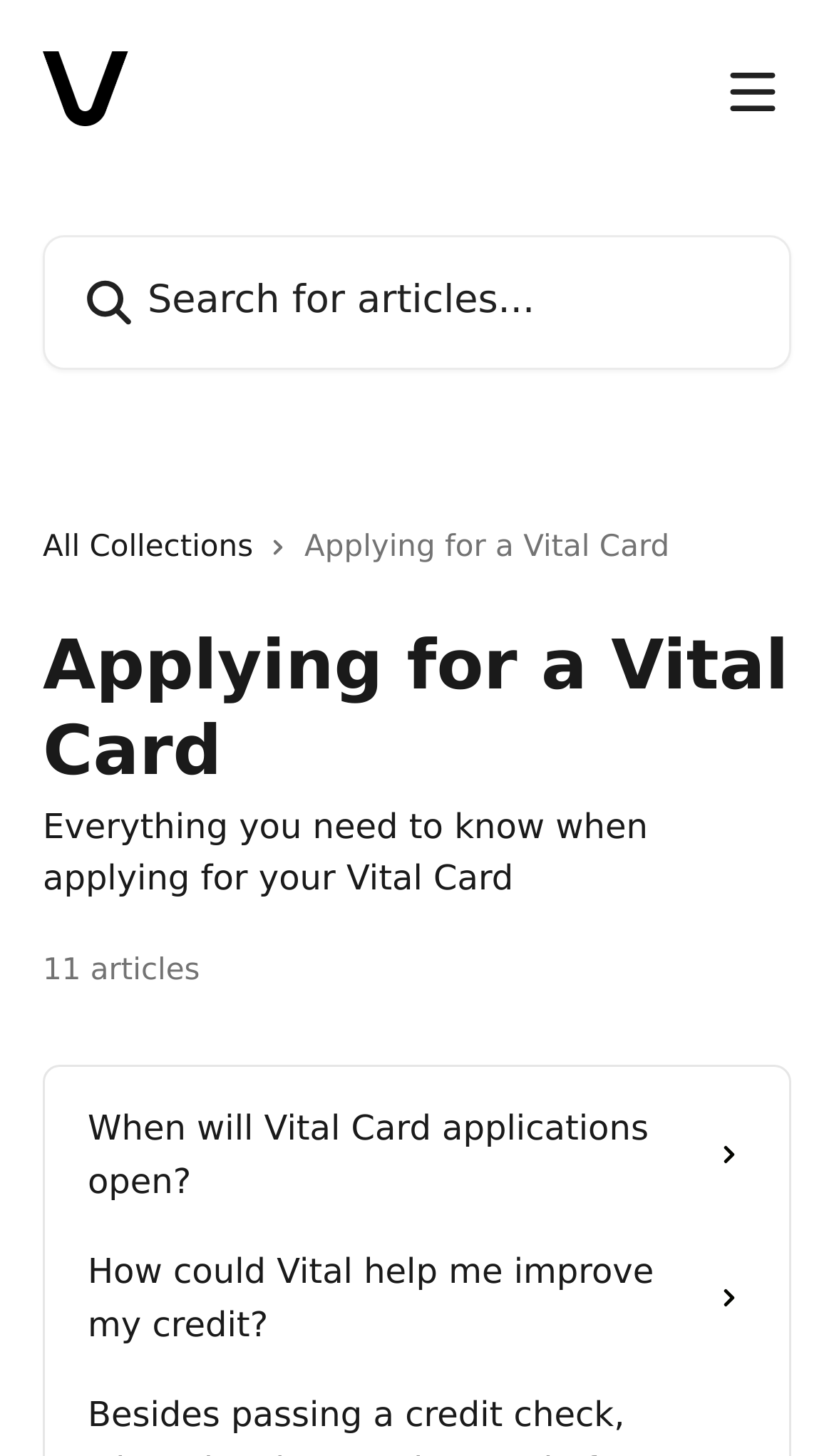Based on the image, please respond to the question with as much detail as possible:
What is the function of the button in the top-right corner?

The button in the top-right corner of the webpage has an image and the text 'Open menu', indicating that it is used to open a menu, likely containing additional options or features.